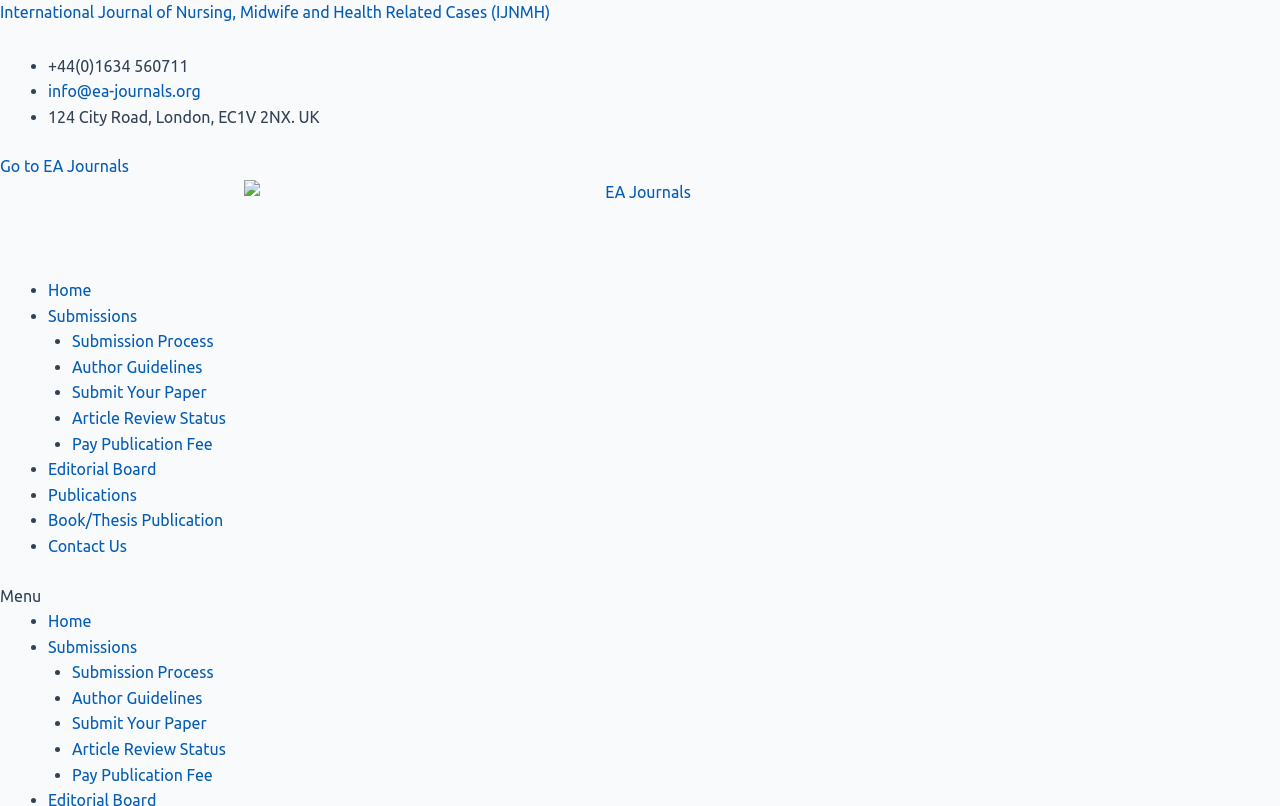Using the details in the image, give a detailed response to the question below:
What are the main categories of the journal?

The main categories of the journal can be found in the navigation menu of the webpage. They are listed as 'Home', 'Submissions', 'Editorial Board', 'Publications', 'Book/Thesis Publication', and 'Contact Us'.